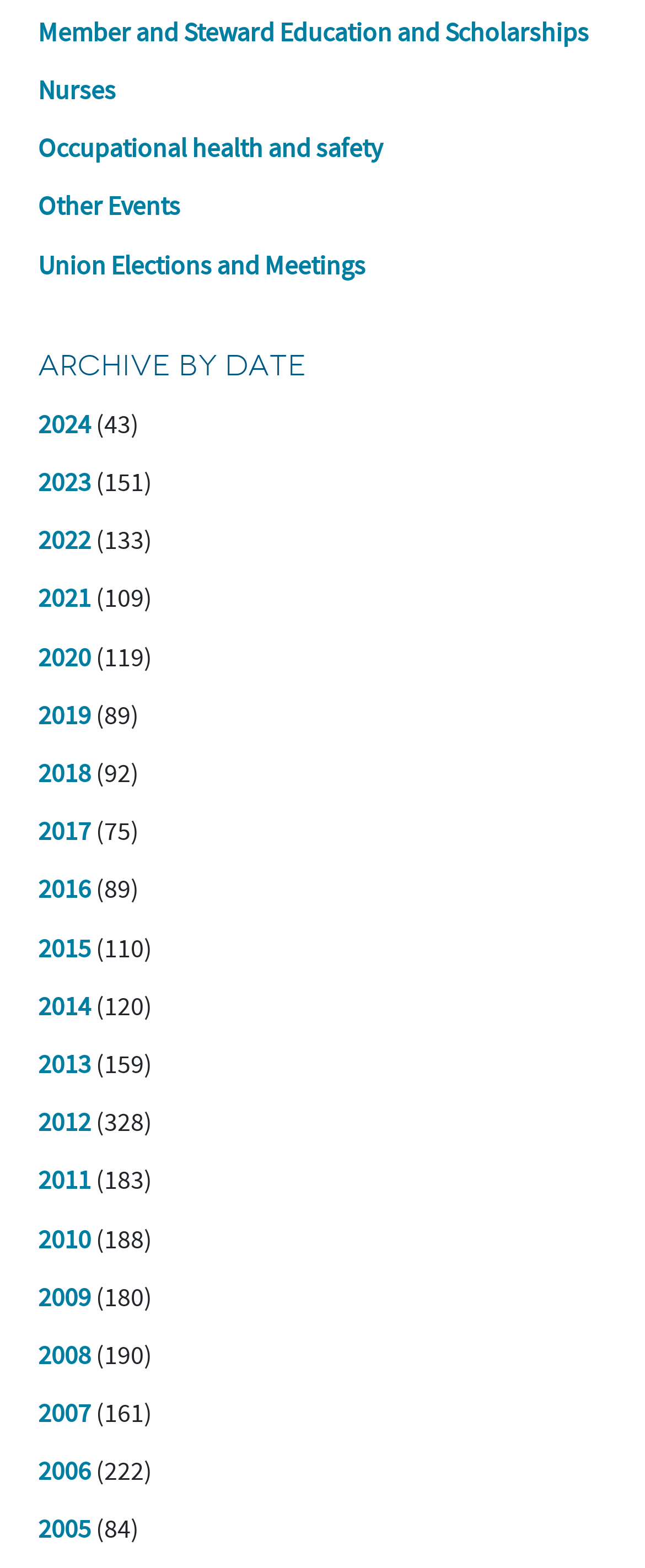Please provide a comprehensive answer to the question based on the screenshot: What is the topic of the link 'Occupational health and safety'?

The link 'Occupational health and safety' is related to the topic of health and safety in the workplace, suggesting that it may provide resources or information on occupational health and safety issues.